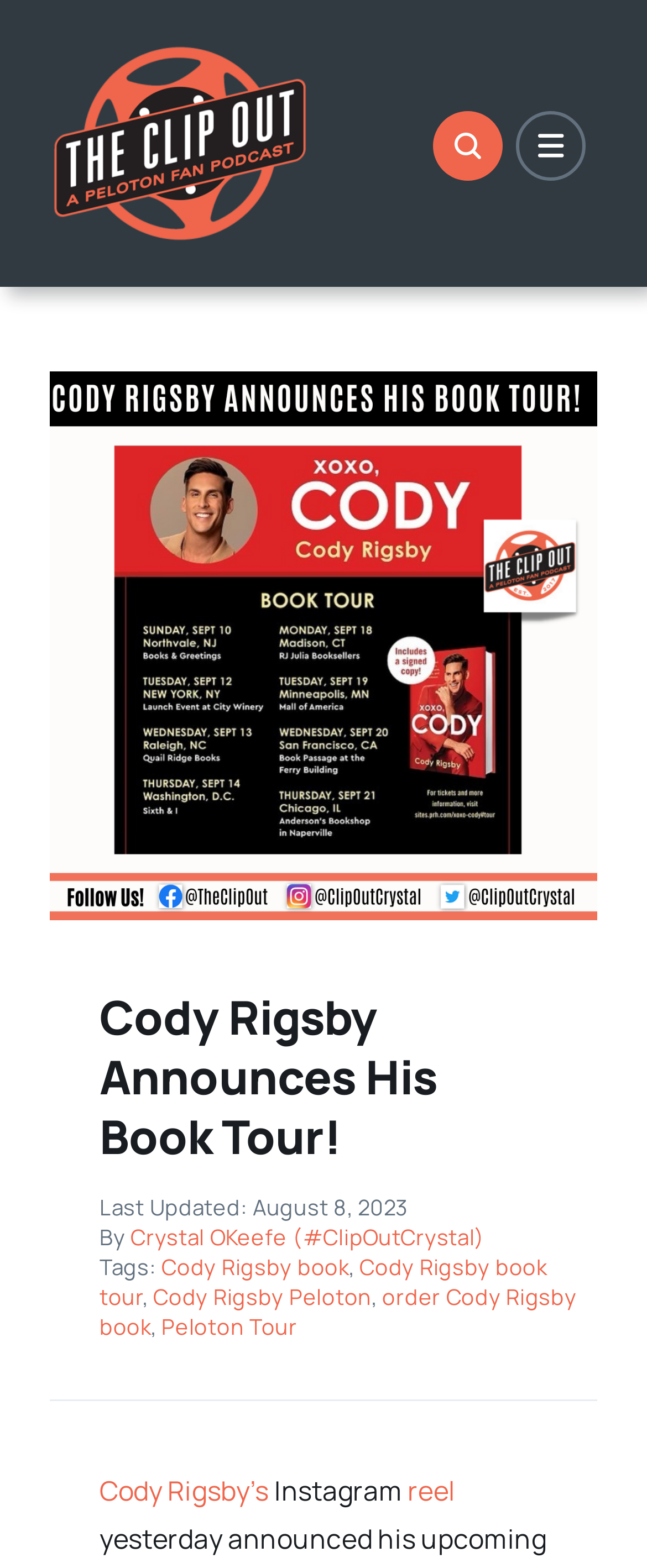Determine the bounding box coordinates of the clickable element to complete this instruction: "Check Cody Rigsby’s Instagram". Provide the coordinates in the format of four float numbers between 0 and 1, [left, top, right, bottom].

[0.154, 0.939, 0.416, 0.962]